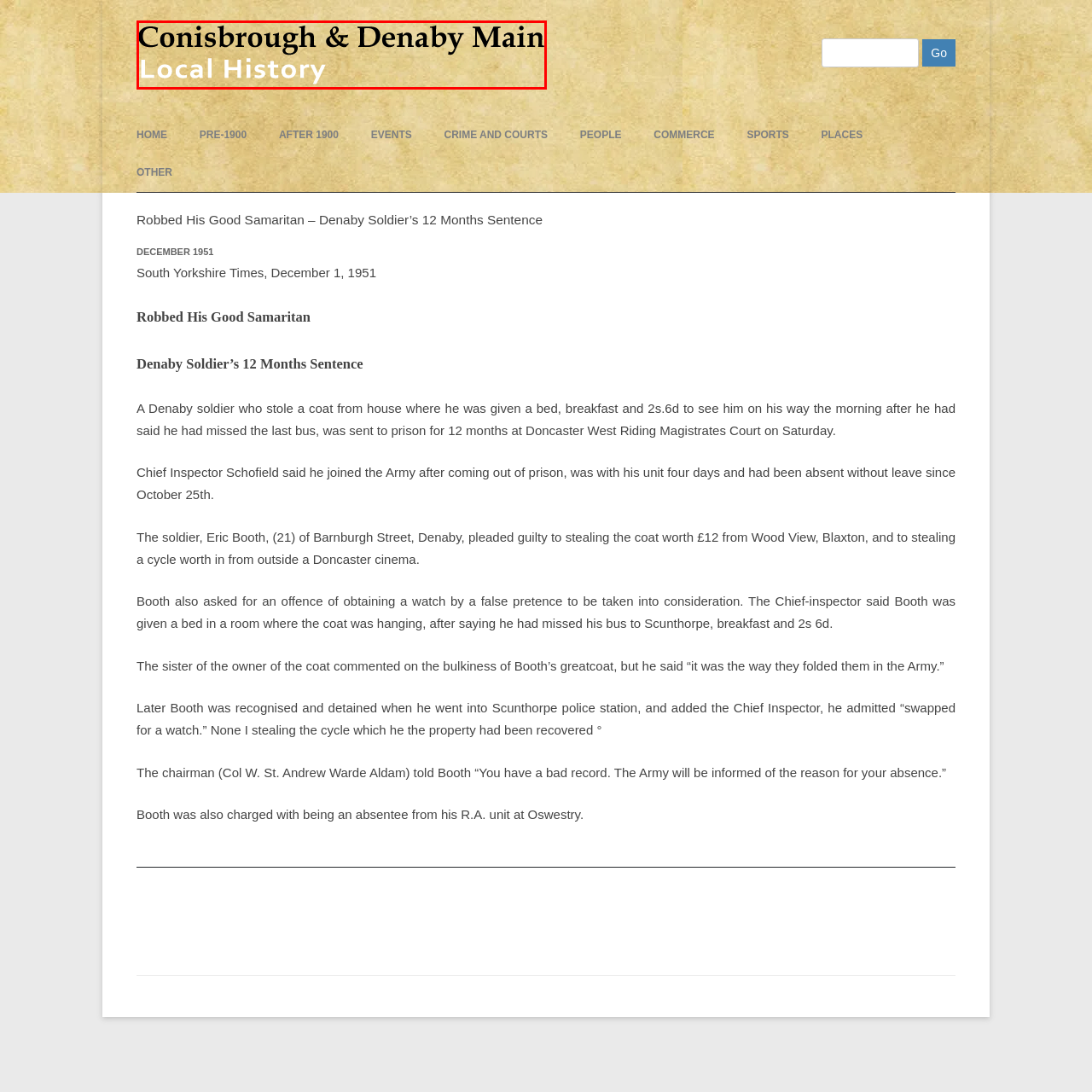Create a detailed description of the image enclosed by the red bounding box.

The image showcases a stylized title banner for "Conisbrough & Denaby Main Local History." The text is presented in a prominent and decorative font that underscores the historical theme of the site, with a combination of bold and lighter text to enhance visual appeal. The background suggests a parchment-like texture, providing an antique feel that aligns with the site's focus on local heritage and history, inviting visitors to explore and learn more about the significant events and figures associated with the Conisbrough and Denaby Main area.